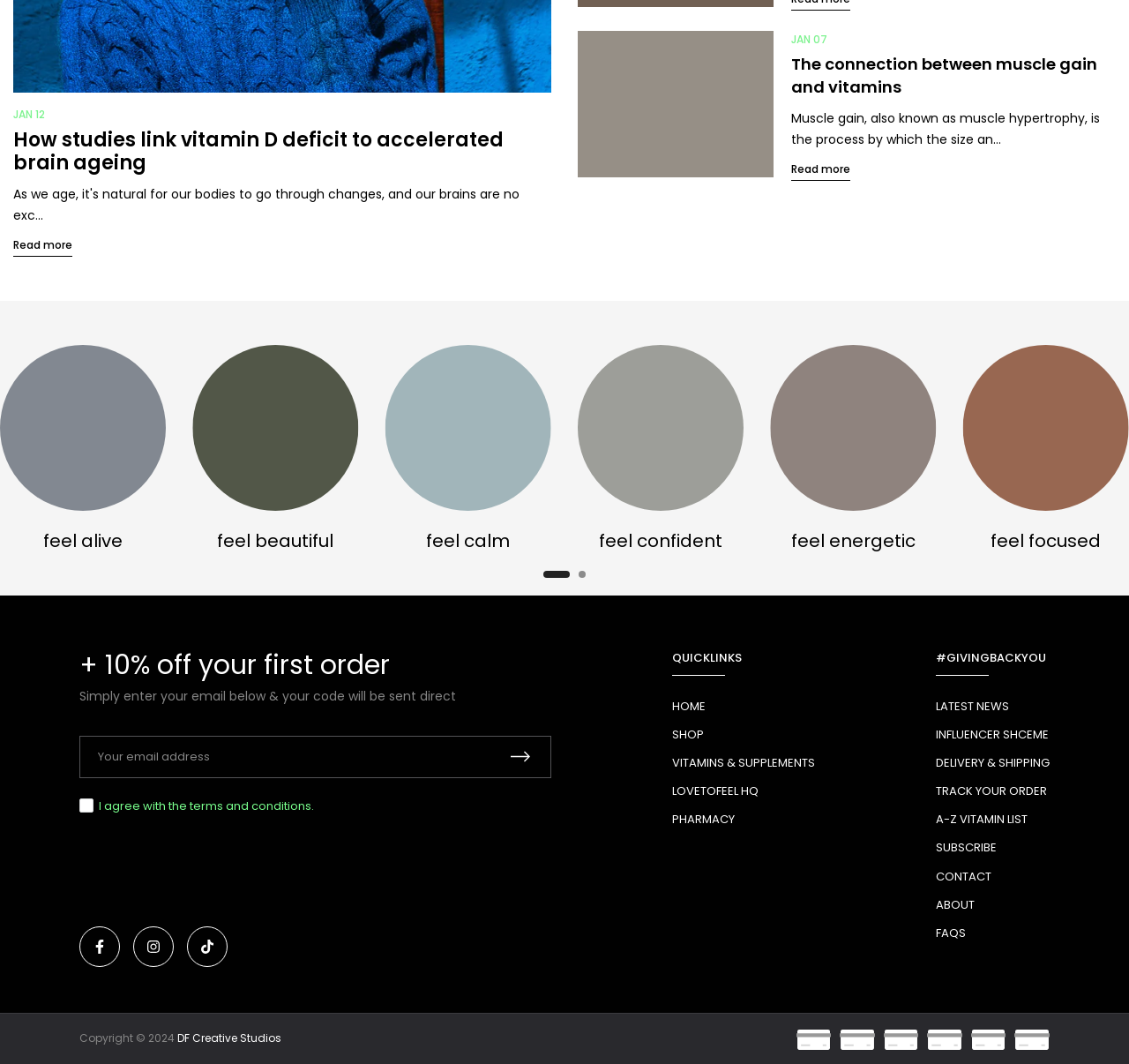What is the discount offered for the first order?
Answer the question in a detailed and comprehensive manner.

I read the text that says 'Simply enter your email below & your code will be sent direct' and found that the discount offered for the first order is 10% off.